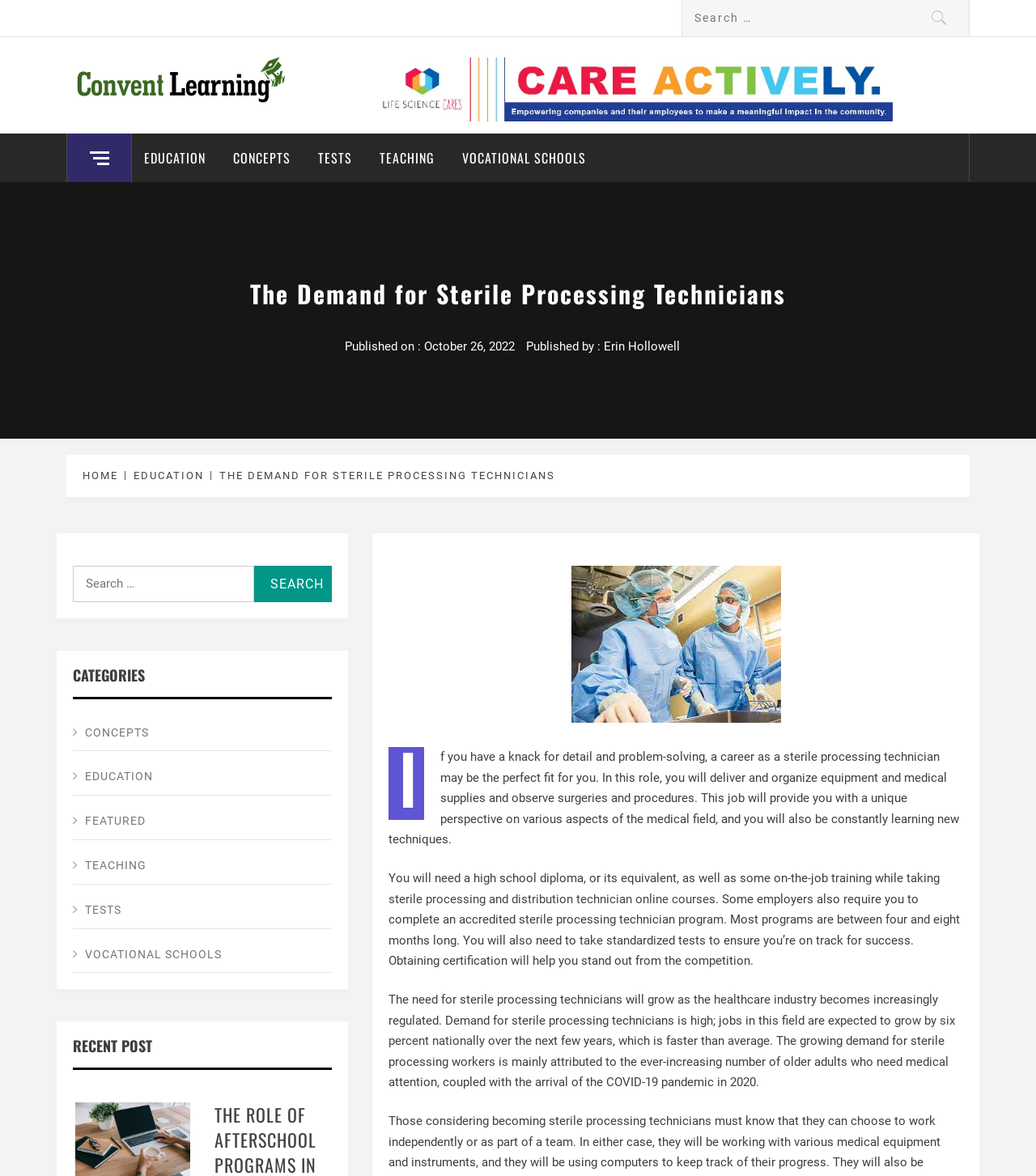Locate the coordinates of the bounding box for the clickable region that fulfills this instruction: "Explore the 'CONCEPTS' section".

[0.213, 0.114, 0.292, 0.155]